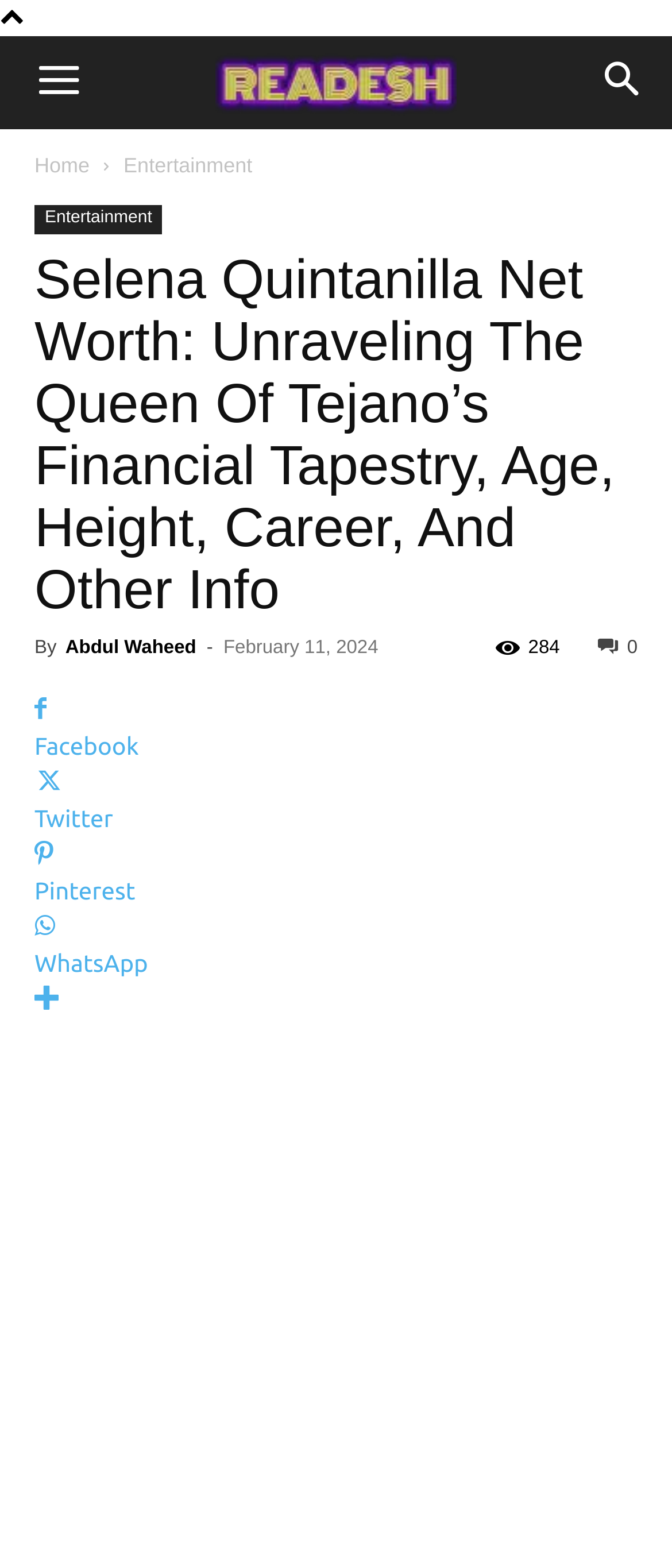Generate a comprehensive description of the webpage content.

The webpage is about Selena Quintanilla's net worth, featuring her journey as the Queen of Tejano. At the top left corner, there is a button labeled "Menu". Next to it, on the top center, is the Readish Logo, which is an image. On the top right corner, there is a link labeled "Search".

Below the top section, there are three links: "Home", "Entertainment", and a secondary "Entertainment" link. The main content of the webpage is headed by a title "Selena Quintanilla Net Worth: Unraveling The Queen Of Tejano’s Financial Tapestry, Age, Height, Career, And Other Info", which spans almost the entire width of the page.

Under the title, there is a byline "By Abdul Waheed" with the date "February 11, 2024" next to it. On the right side of the byline, there is a link with a number "284" and a share icon. Below the byline, there are five social media links: Facebook, Twitter, Pinterest, WhatsApp, and another unidentified platform.

The overall structure of the webpage is divided into sections, with clear headings and concise text, making it easy to navigate and read.